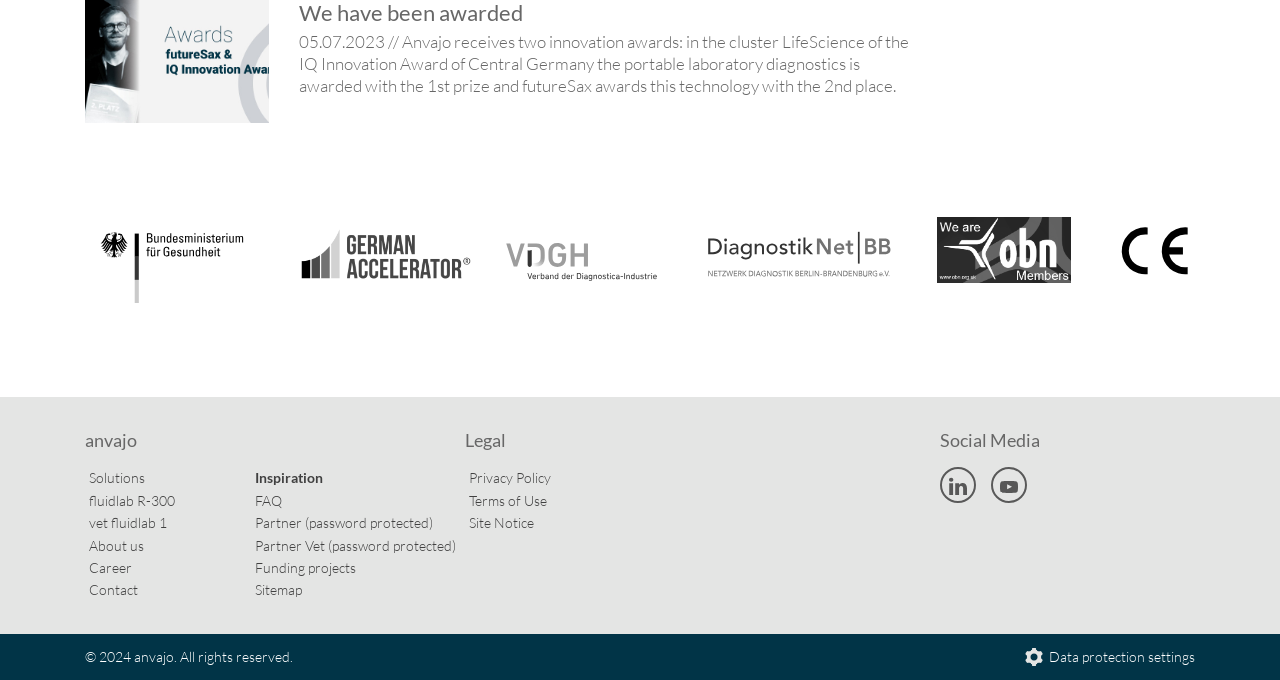Provide your answer in a single word or phrase: 
How many social media platforms are linked on this webpage?

2